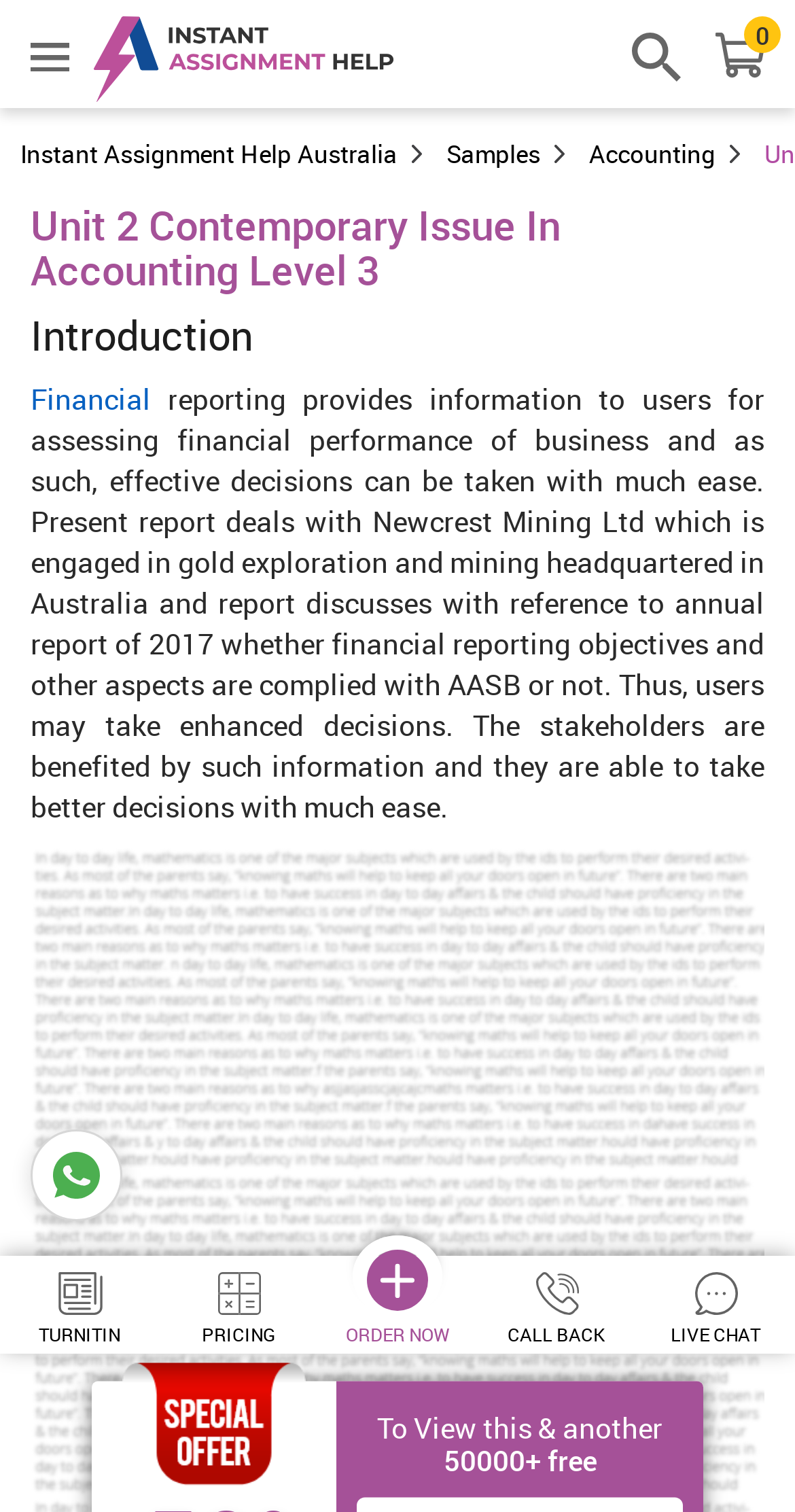What is the company discussed in the report?
Refer to the image and give a detailed answer to the question.

The report discusses Newcrest Mining Ltd, which is engaged in gold exploration and mining headquartered in Australia, as mentioned in the paragraph under the 'Introduction' heading.